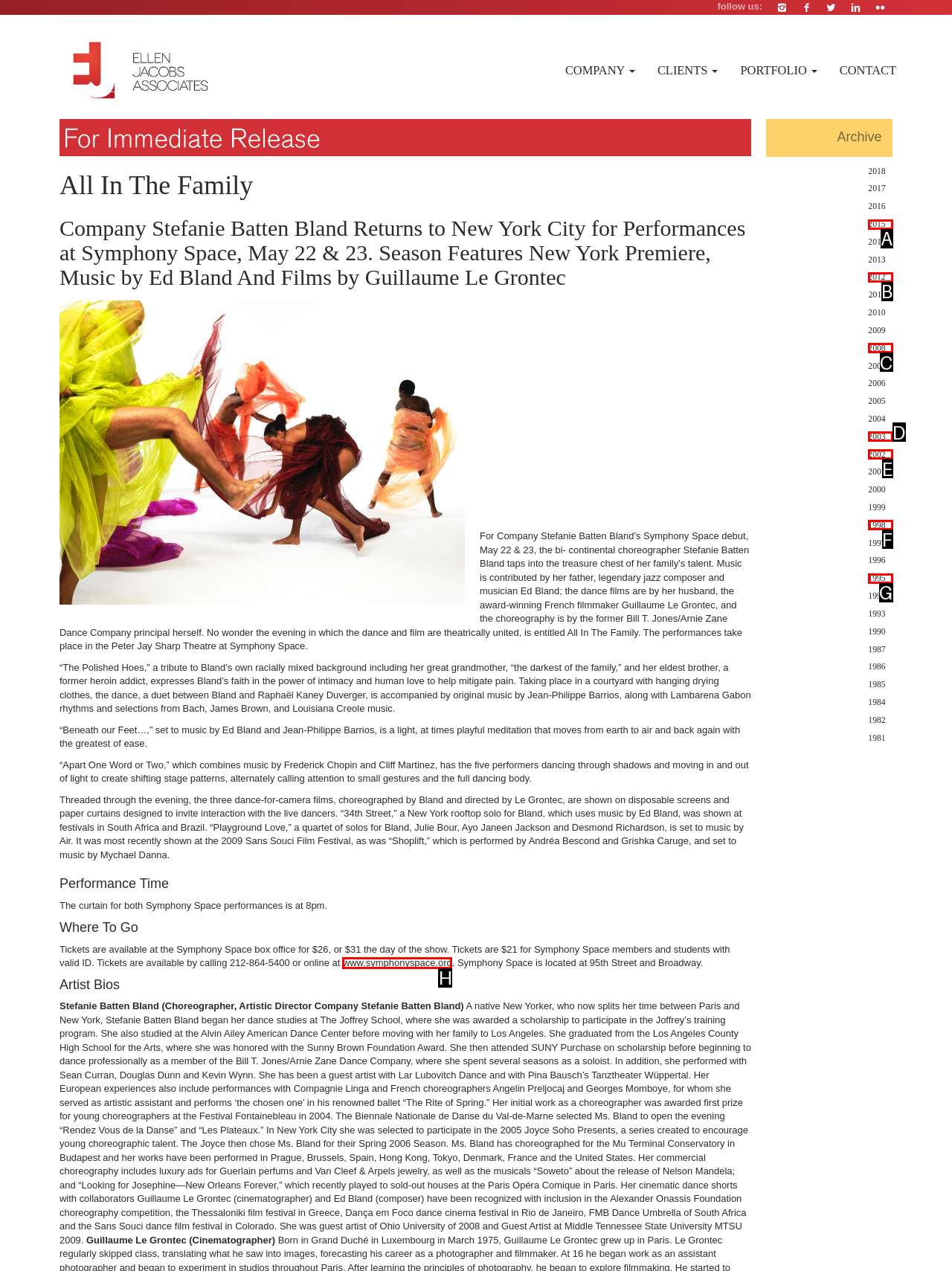From the provided options, pick the HTML element that matches the description: Allow all cookies. Respond with the letter corresponding to your choice.

None